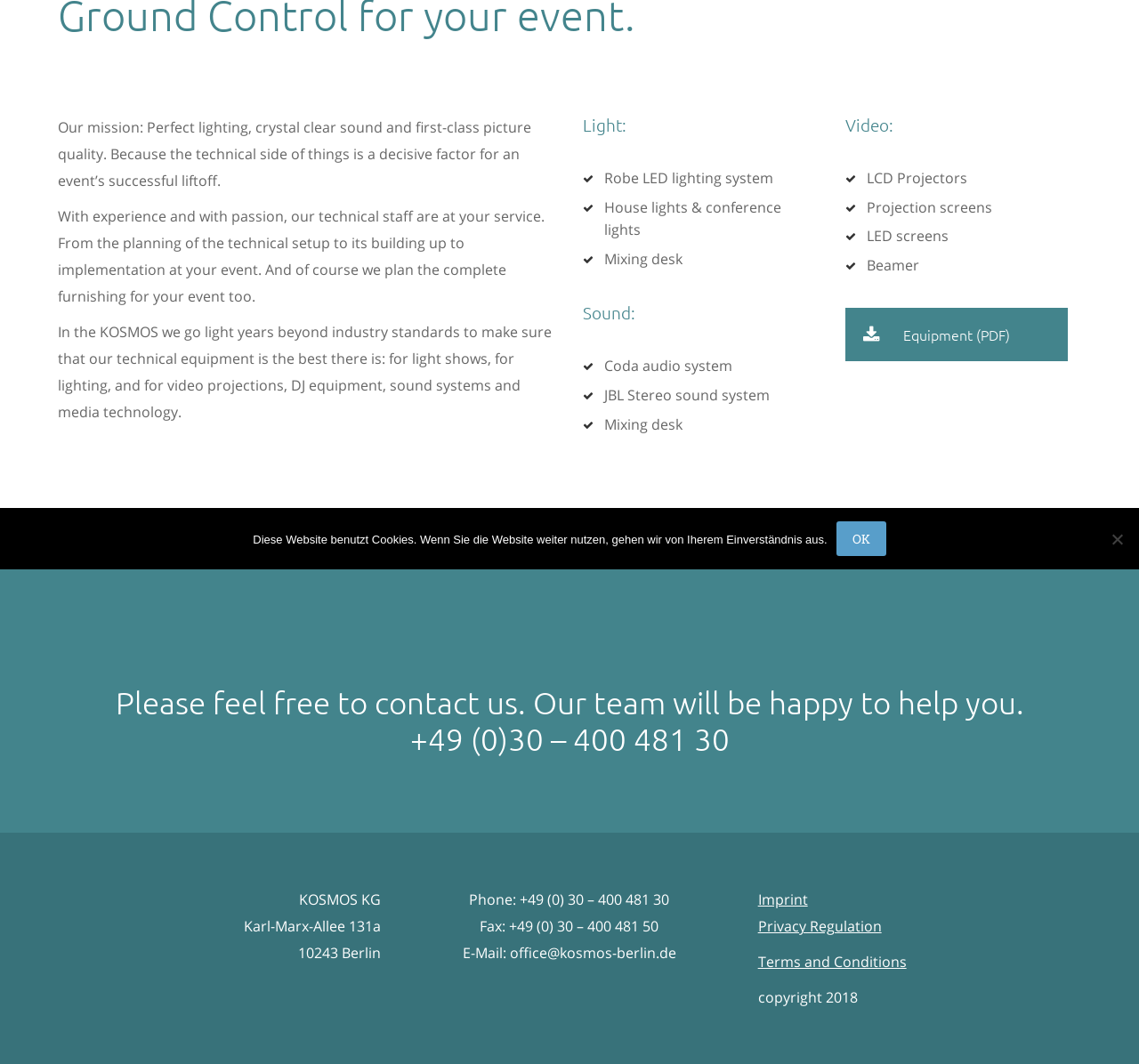Extract the bounding box coordinates of the UI element described: "Terms and Conditions". Provide the coordinates in the format [left, top, right, bottom] with values ranging from 0 to 1.

[0.665, 0.895, 0.796, 0.913]